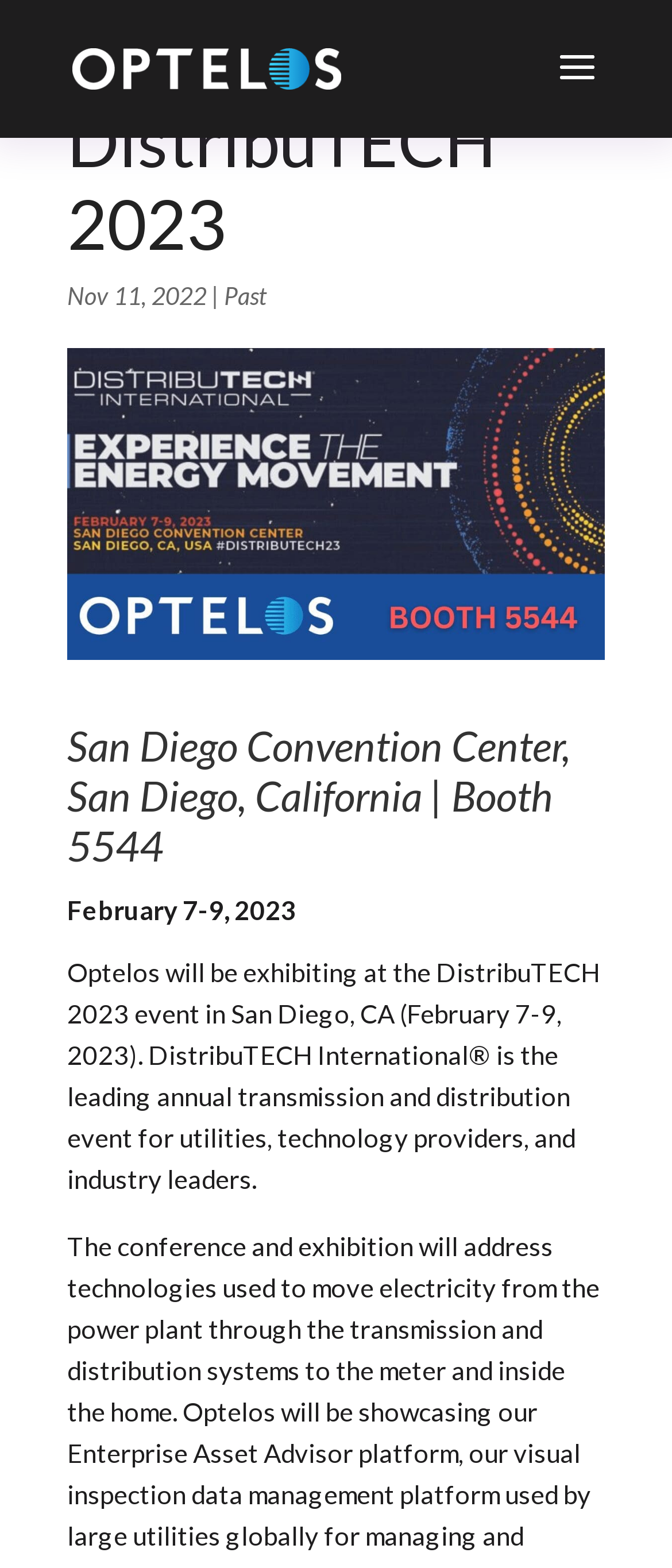What is Optelos doing at the event?
Identify the answer in the screenshot and reply with a single word or phrase.

Exhibiting